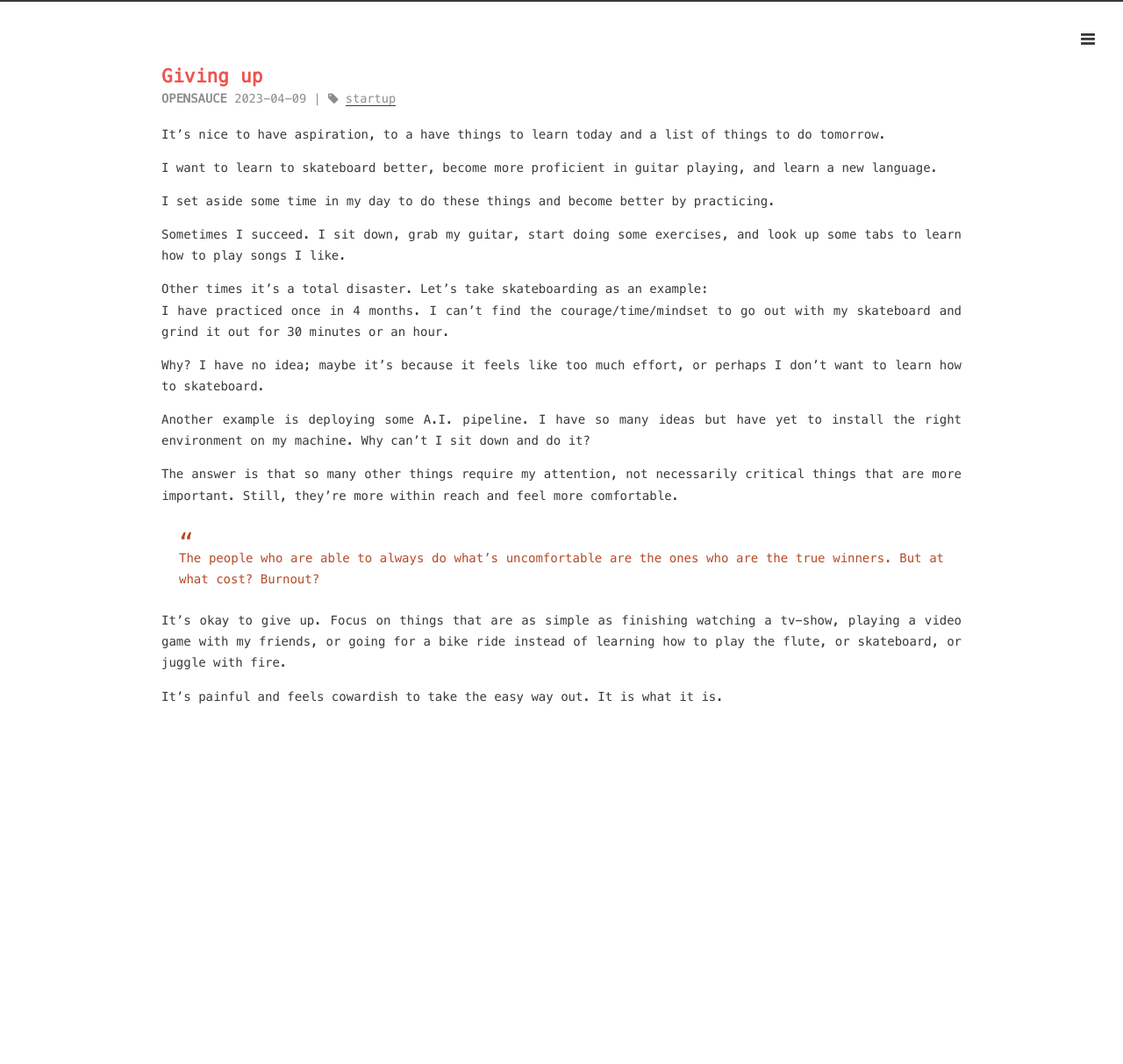Please give a succinct answer to the question in one word or phrase:
What is the author's aspiration?

to learn to skateboard better